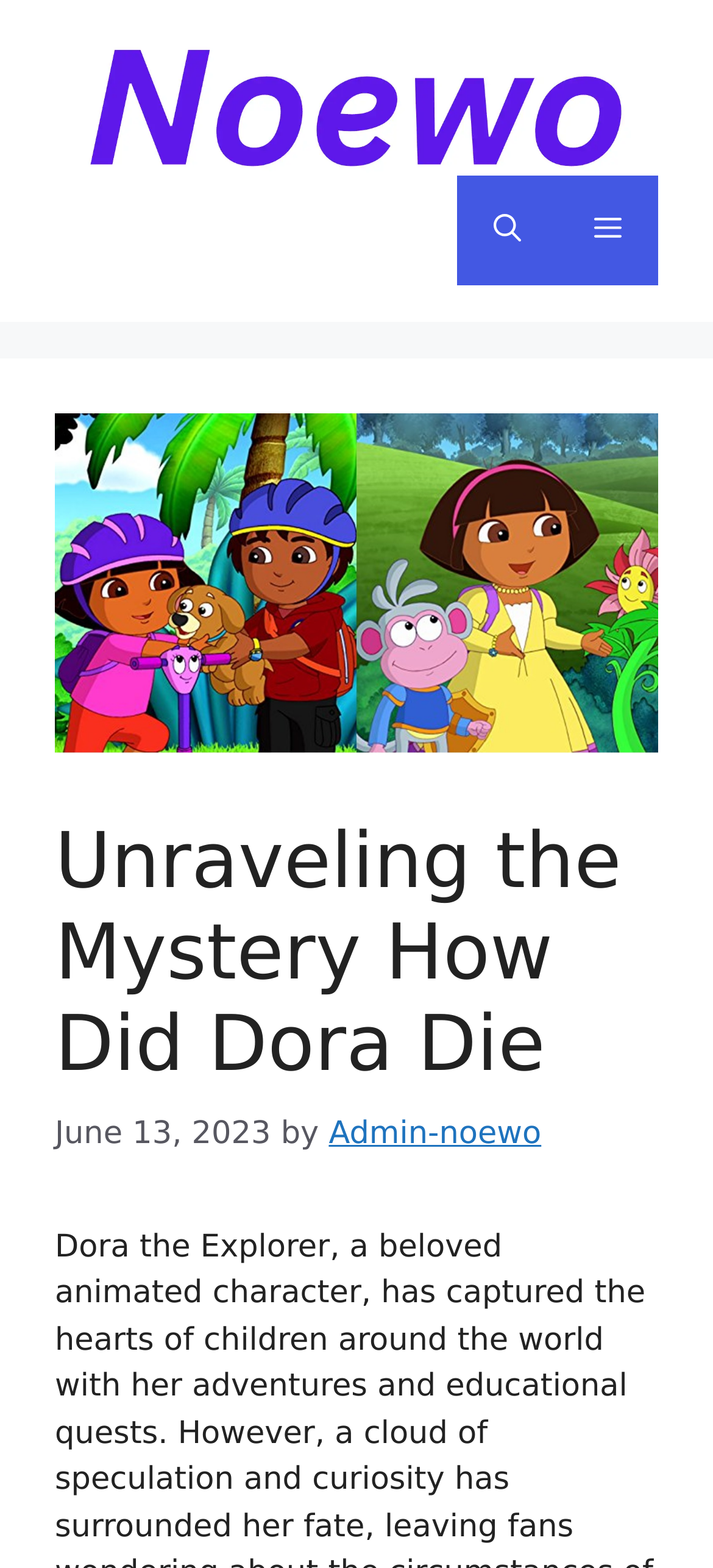What is the name of the website?
Give a single word or phrase as your answer by examining the image.

Noewo